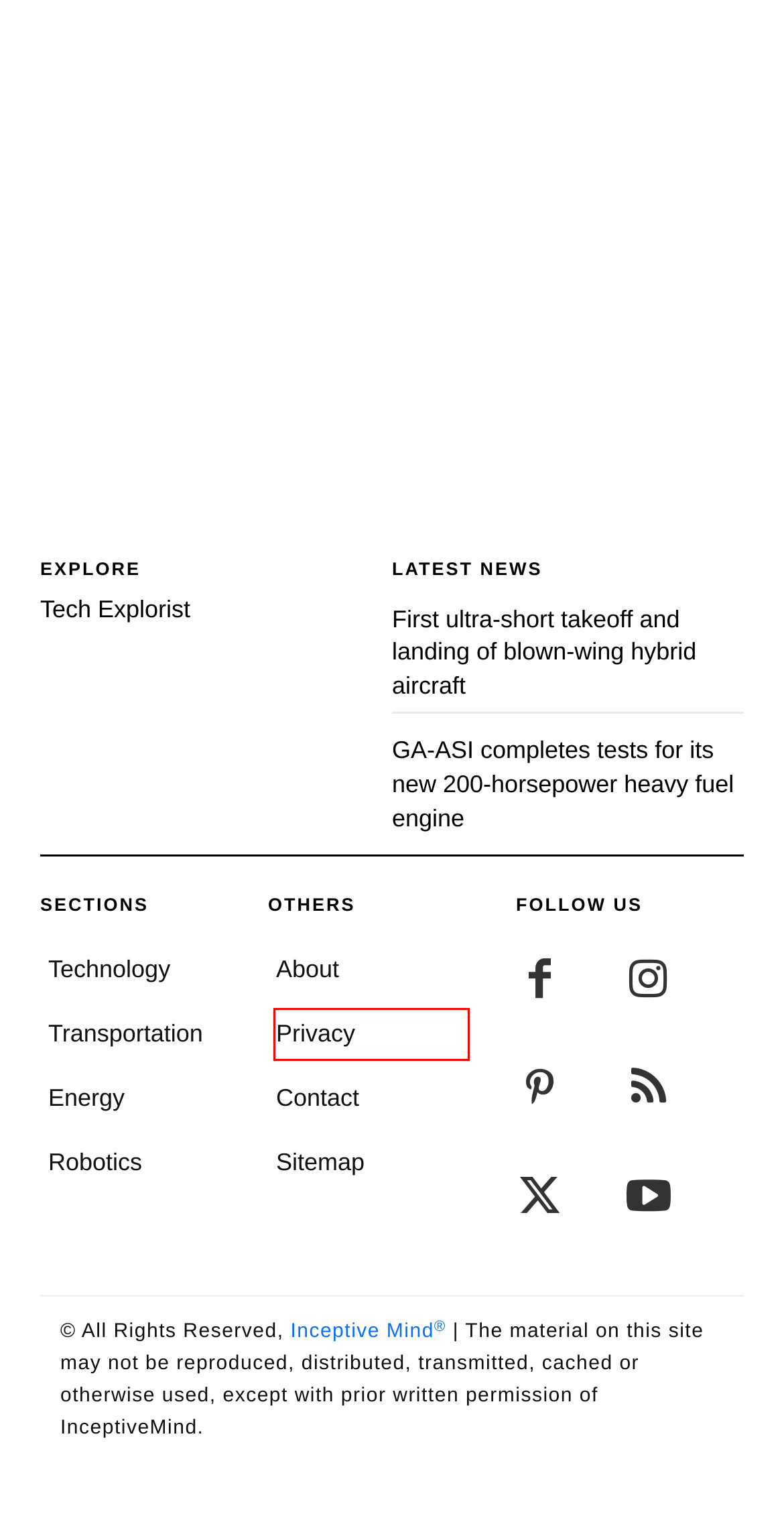You have been given a screenshot of a webpage, where a red bounding box surrounds a UI element. Identify the best matching webpage description for the page that loads after the element in the bounding box is clicked. Options include:
A. First ultra-short takeoff and landing of blown-wing hybrid aircraft
B. Tech Explorist - Latest Science and Technology News
C. Energy News
D. About
E. Four-legged robot Archives - Inceptive Mind
F. Contact Us
G. Transportation News
H. Privacy Policy

H